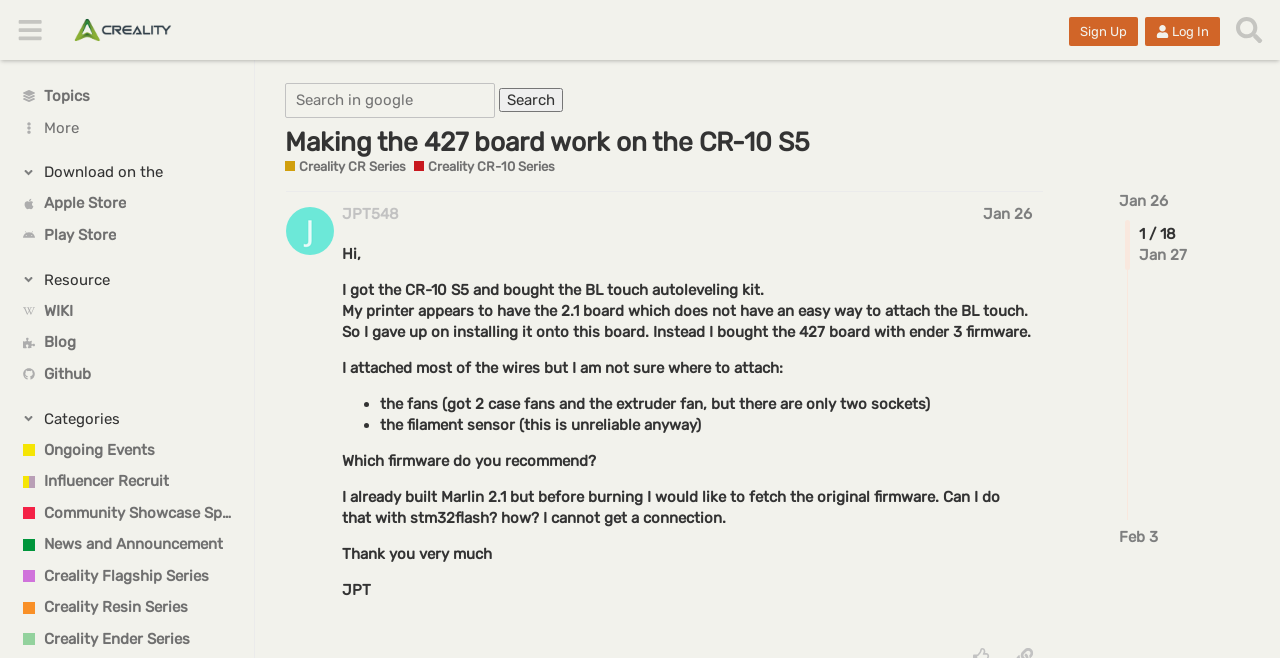Using the webpage screenshot, locate the HTML element that fits the following description and provide its bounding box: "Creality Resin Series".

[0.0, 0.9, 0.198, 0.948]